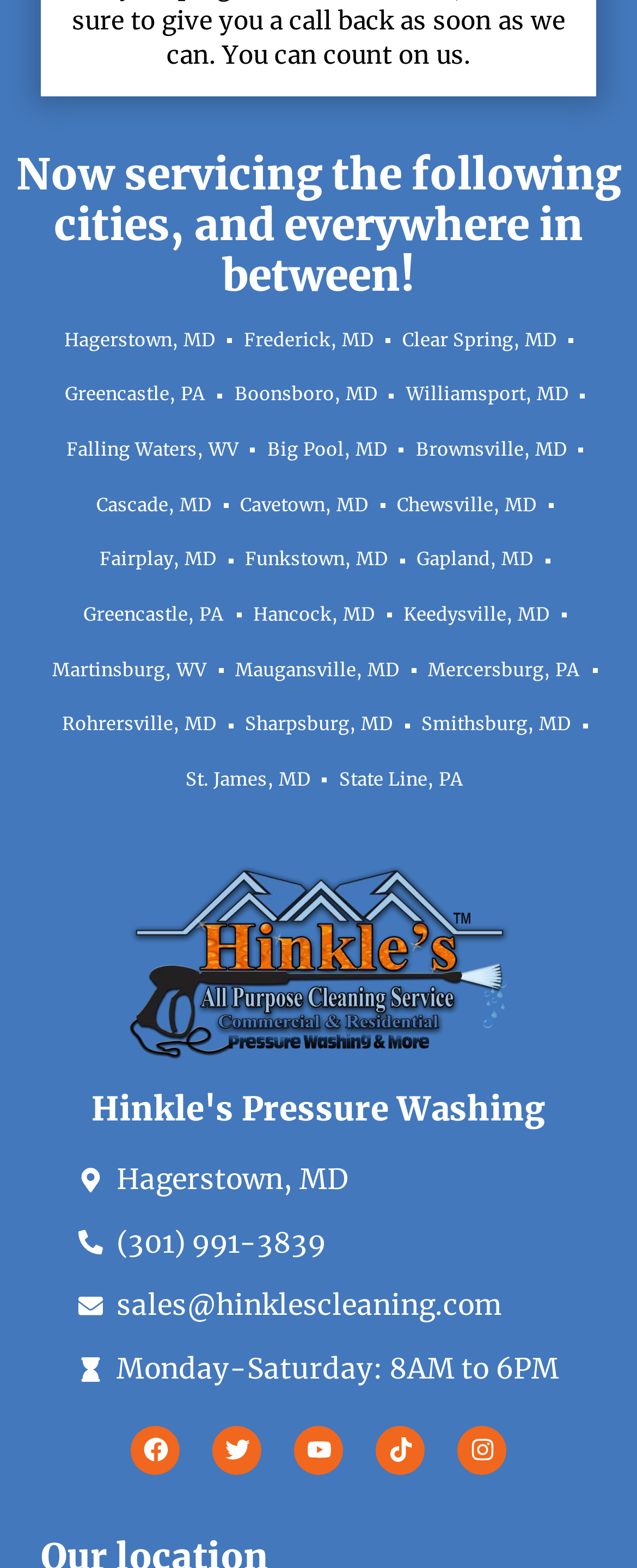Please identify the bounding box coordinates of the clickable area that will allow you to execute the instruction: "Click on Hagerstown, MD".

[0.101, 0.2, 0.337, 0.235]